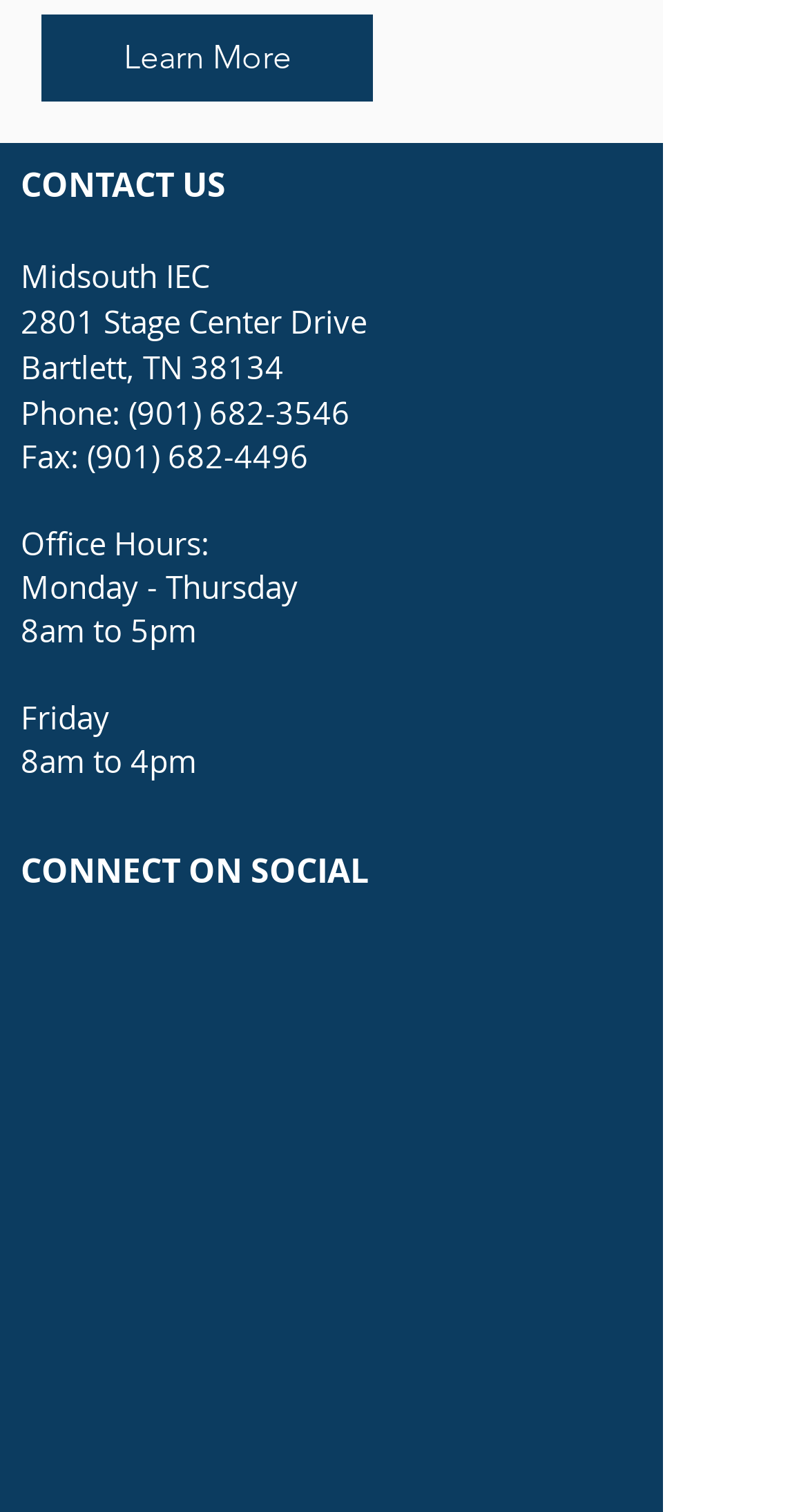Identify the bounding box for the UI element described as: "Sadipoetry". Ensure the coordinates are four float numbers between 0 and 1, formatted as [left, top, right, bottom].

None